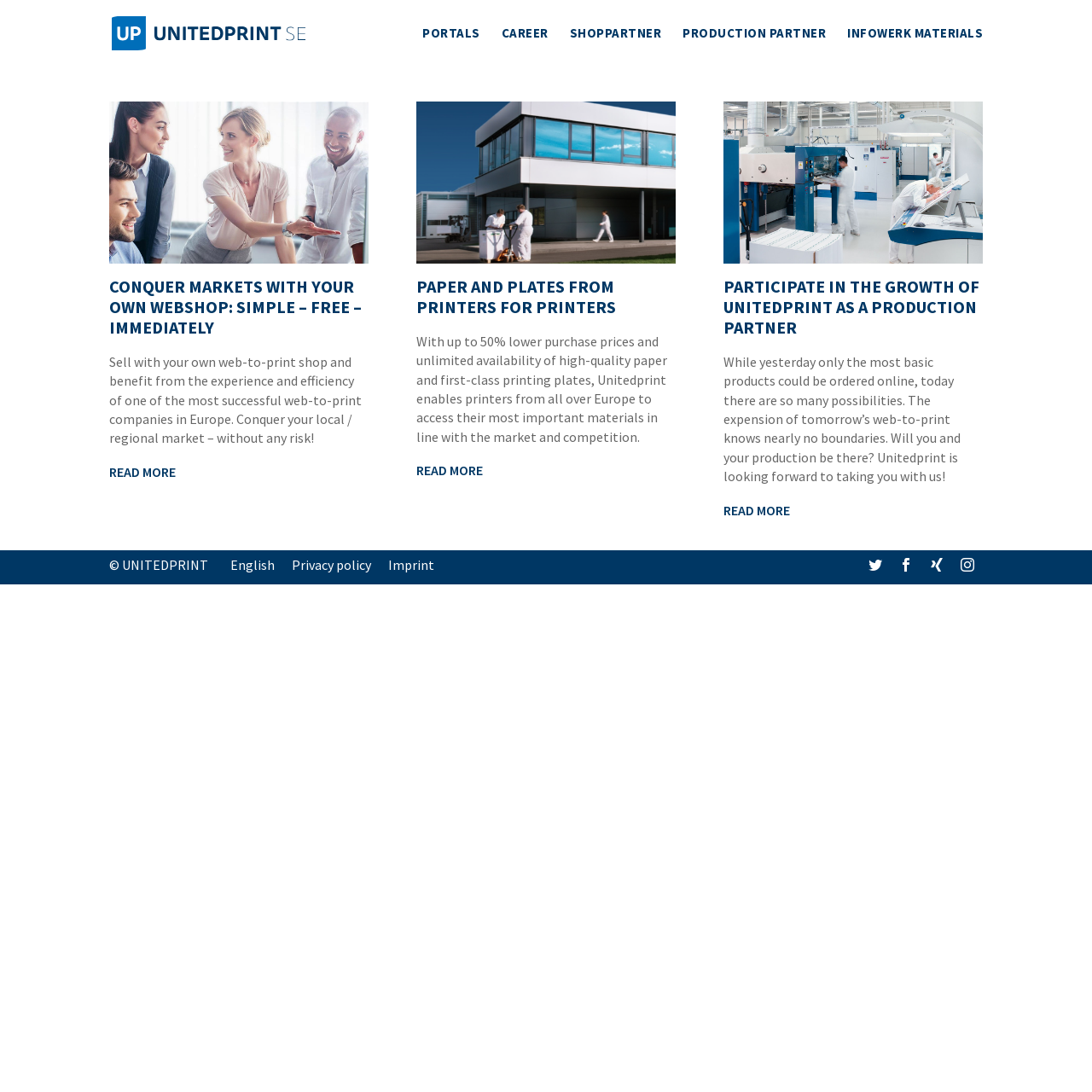What is the language of the webpage? From the image, respond with a single word or brief phrase.

English